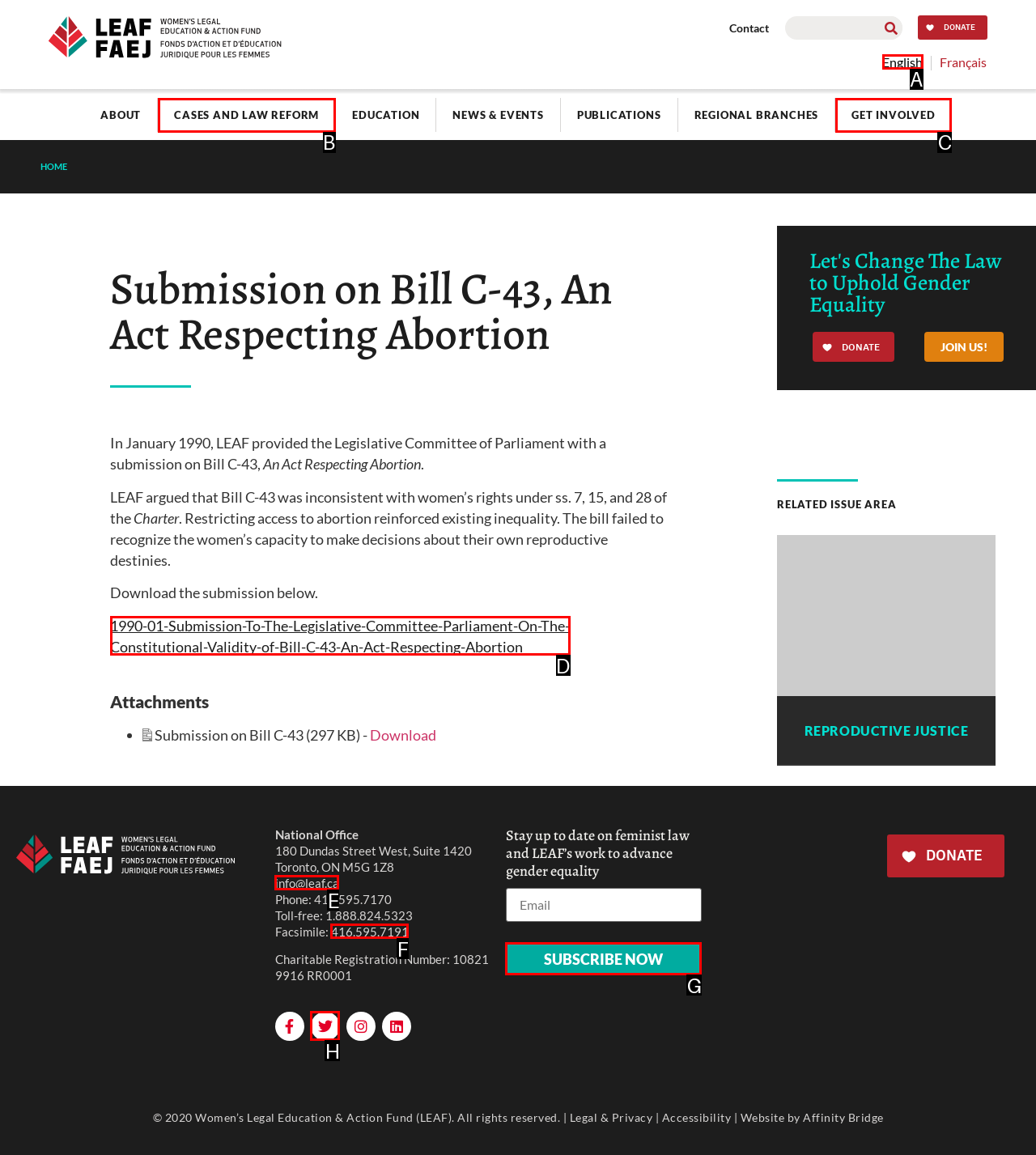Match the following description to a UI element: Get Involved
Provide the letter of the matching option directly.

C